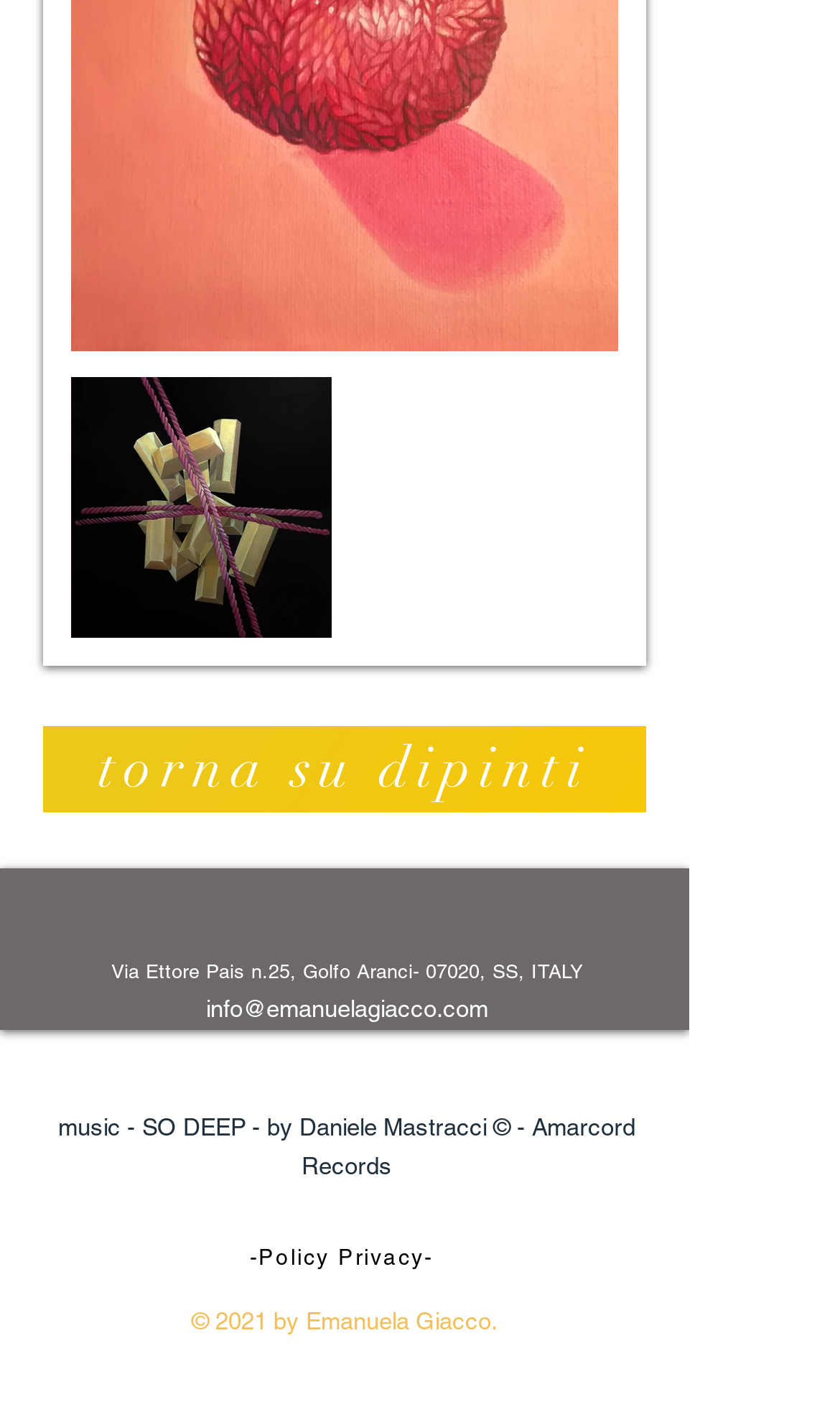Given the element description "aria-label="Facebook Clean"" in the screenshot, predict the bounding box coordinates of that UI element.

[0.508, 0.645, 0.574, 0.685]